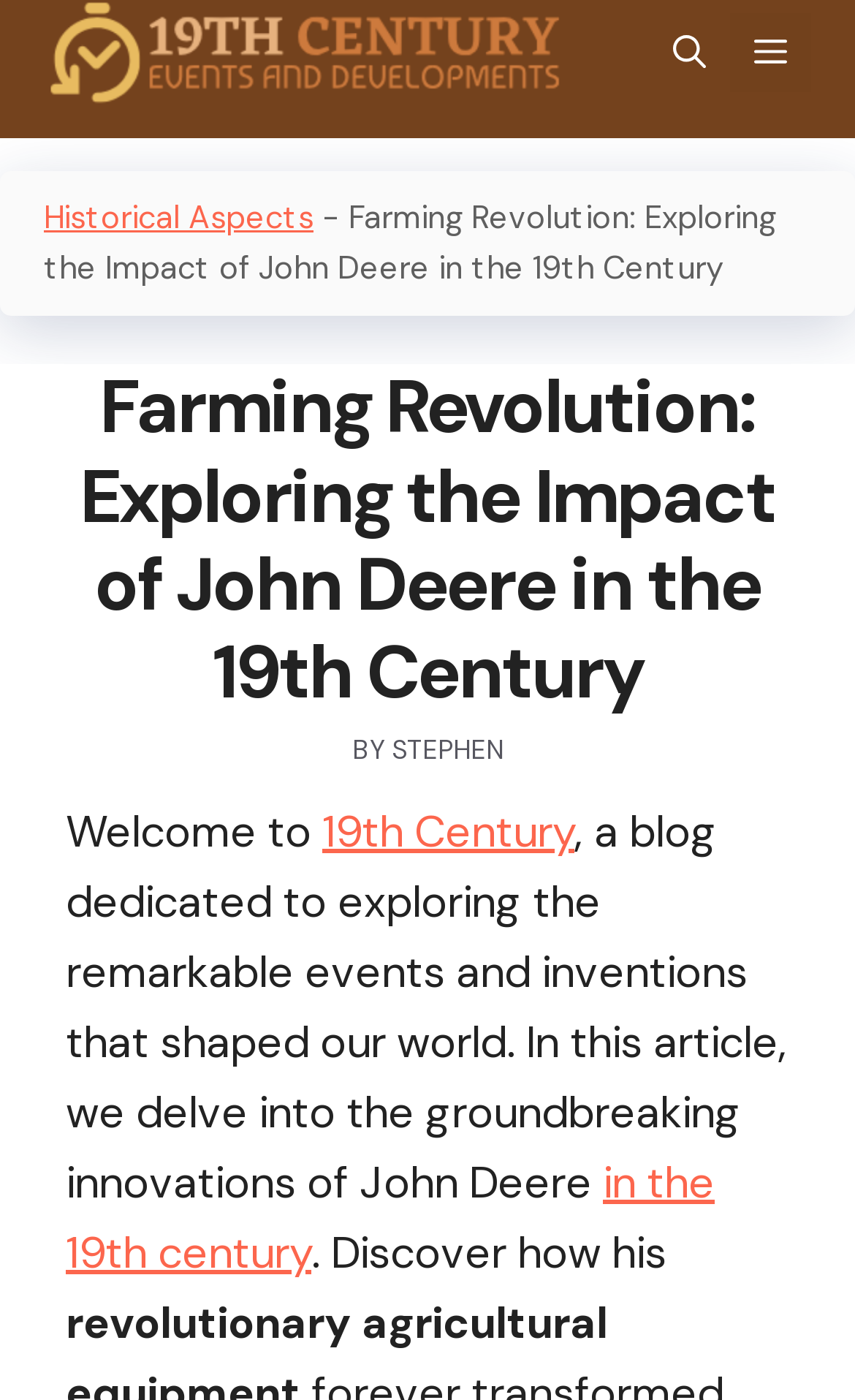Provide a thorough description of the webpage's content and layout.

The webpage is about the farming revolution in the 19th century, specifically highlighting John Deere's role in it. At the top of the page, there is a banner with the site's name. Below the banner, there is a navigation section with a link to "19th Century" accompanied by an image, a mobile toggle button, and a menu button. 

To the right of the navigation section, there is a search bar link. The main content of the page is divided into sections. The first section has a header with the title "Farming Revolution: Exploring the Impact of John Deere in the 19th Century" and a subheading "BY STEPHEN". 

Below the header, there is a paragraph of text that welcomes readers to the blog and introduces the article's topic, which is the innovations of John Deere in the 19th century. The text also includes links to "19th Century" and "in the 19th century". 

There are a total of 5 links on the page, 2 of which are related to the "19th Century" topic. There is also 1 image on the page, which is associated with the "19th Century" link. The page has a clear structure, with a prominent header and organized sections of text and links.